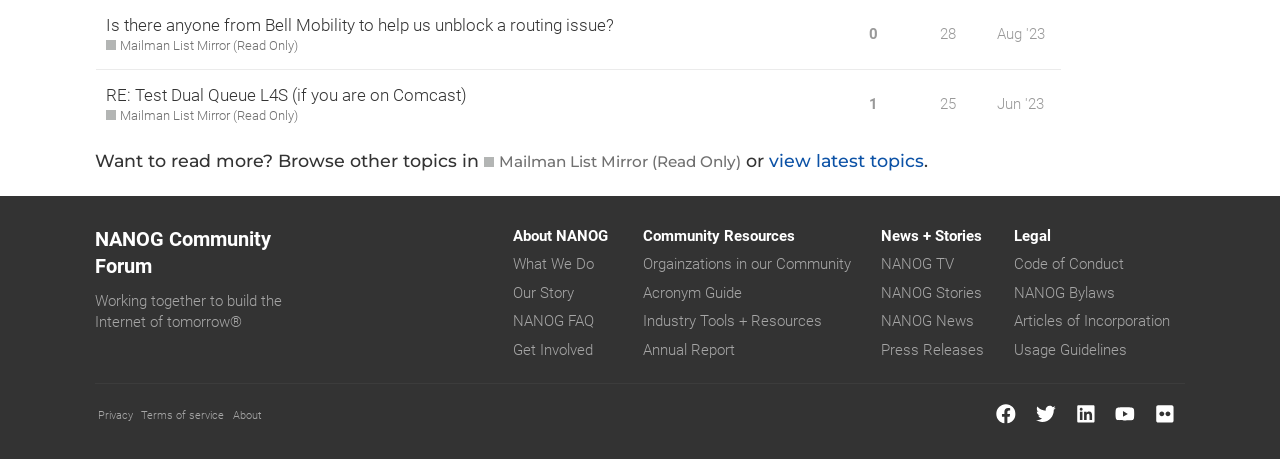Refer to the image and provide an in-depth answer to the question: 
What is the purpose of the NANOG community?

I found the answer by looking at the StaticText element with the text 'Working together to build the Internet of tomorrow' at the top of the webpage.